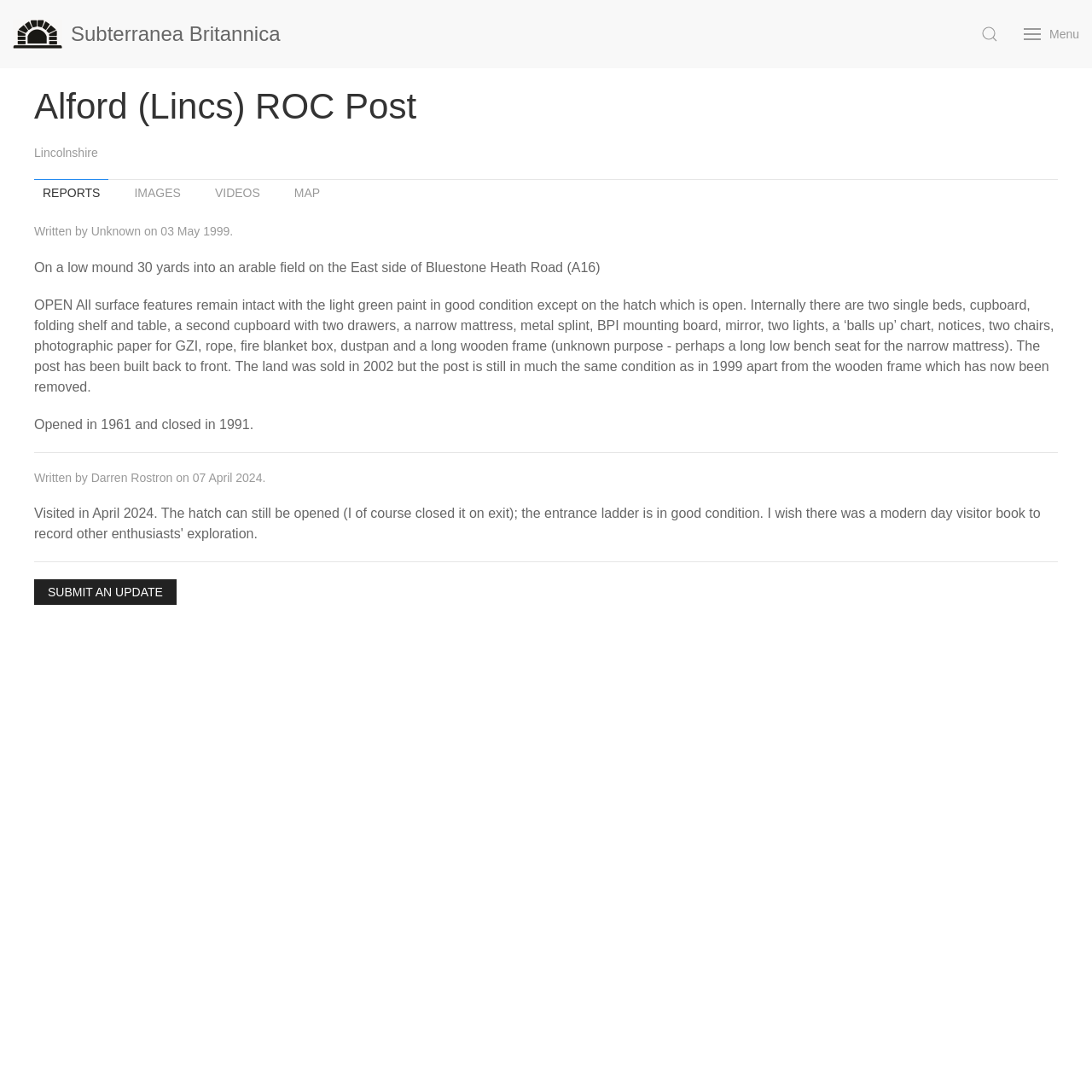Could you specify the bounding box coordinates for the clickable section to complete the following instruction: "Go to the IMAGES section"?

[0.115, 0.164, 0.173, 0.189]